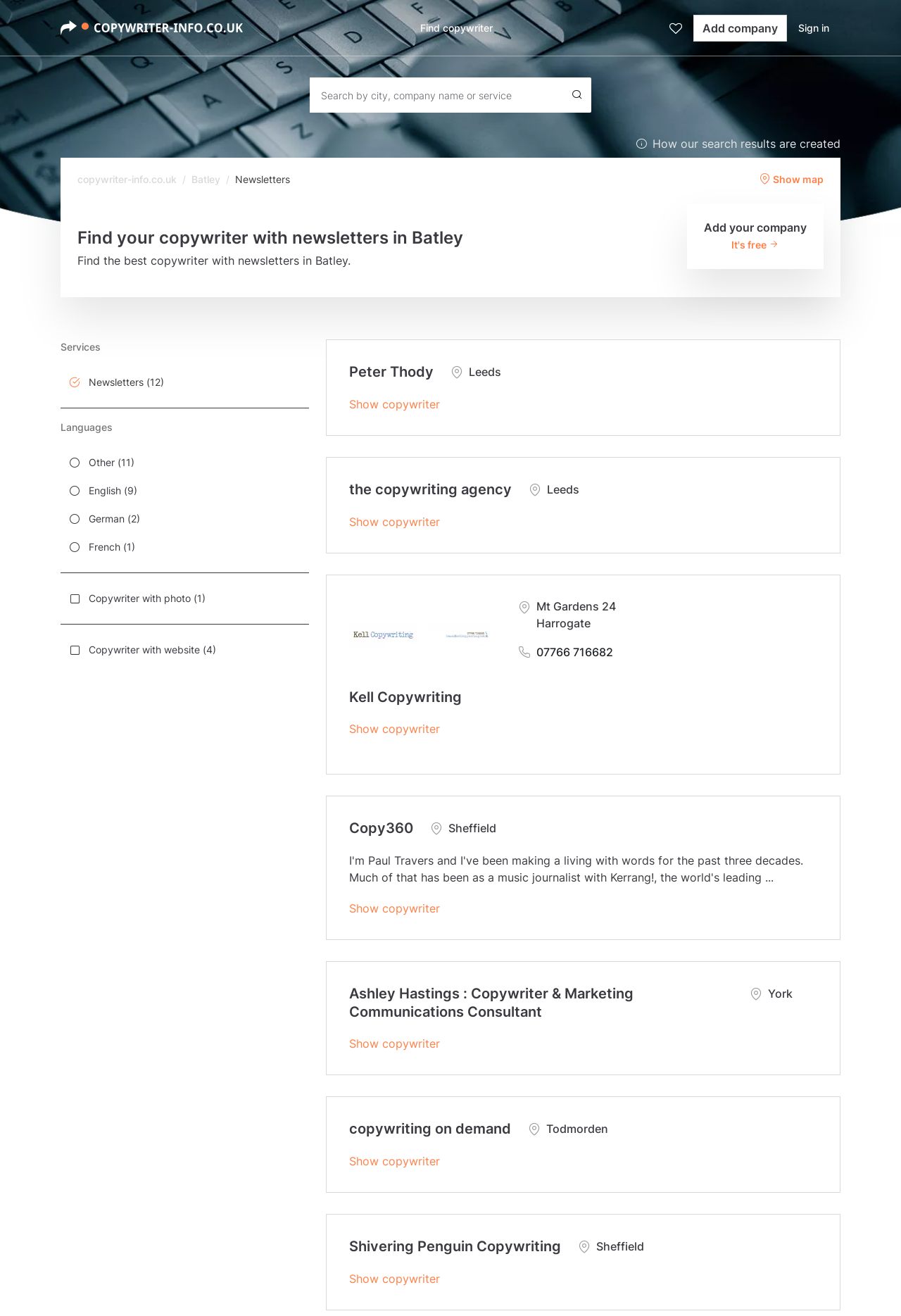Identify the bounding box coordinates of the clickable section necessary to follow the following instruction: "Sign in". The coordinates should be presented as four float numbers from 0 to 1, i.e., [left, top, right, bottom].

[0.873, 0.004, 0.933, 0.038]